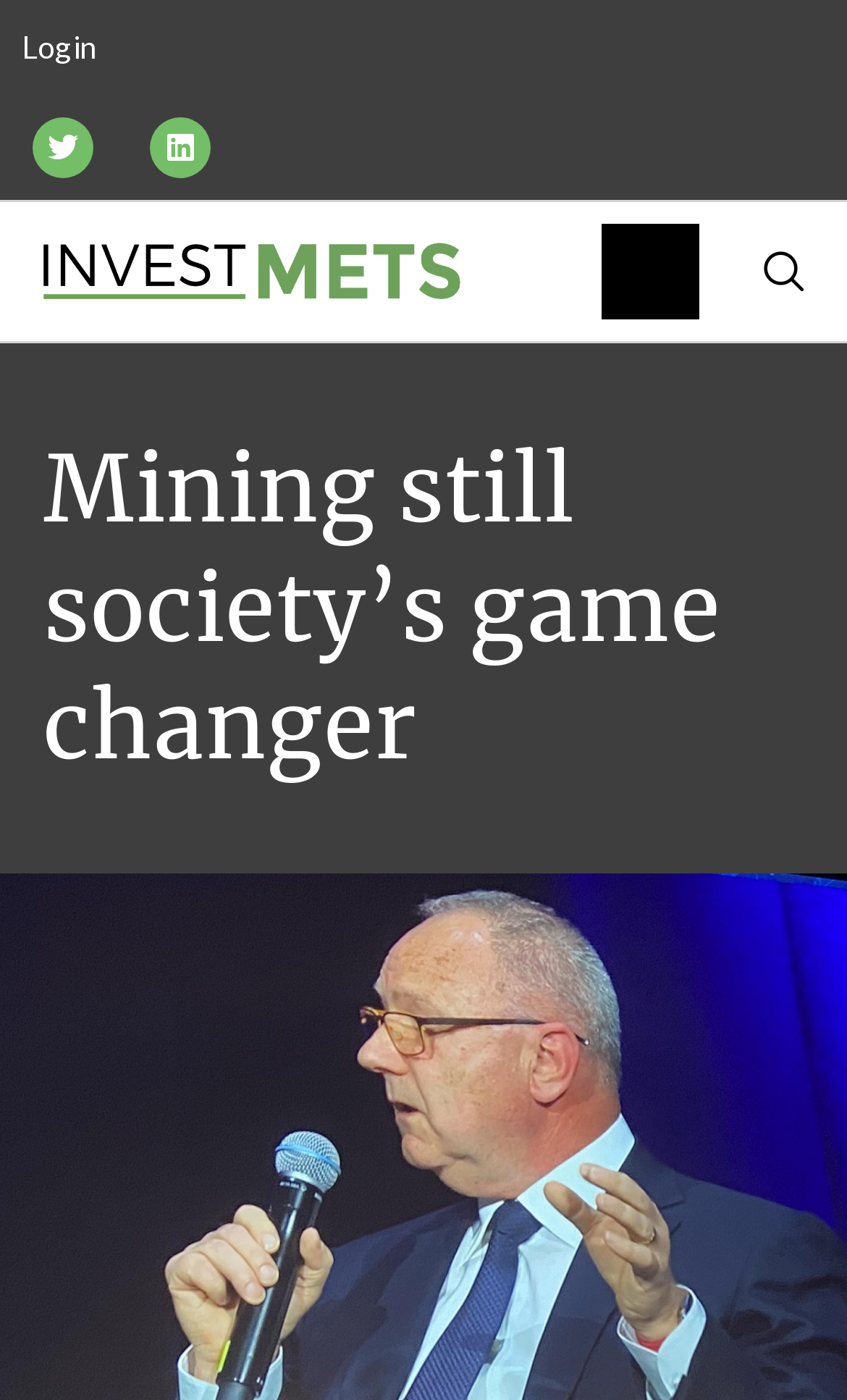Locate the bounding box of the UI element described in the following text: "Linkedin".

[0.177, 0.084, 0.249, 0.127]